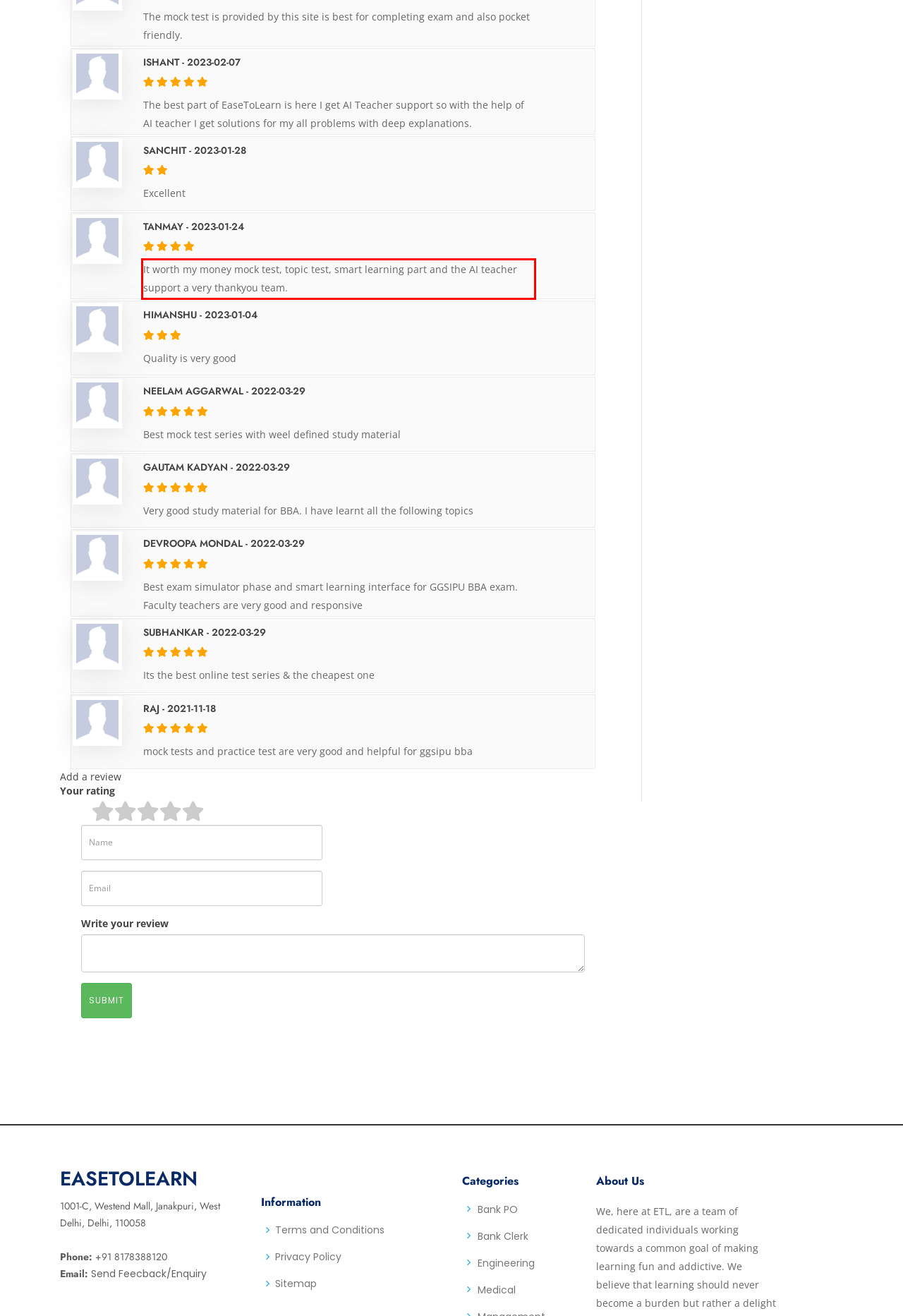Using the provided screenshot, read and generate the text content within the red-bordered area.

It worth my money mock test, topic test, smart learning part and the AI teacher support a very thankyou team.